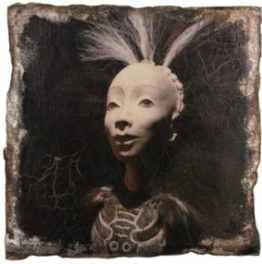Offer a detailed narrative of the image's content.

This striking piece, titled "The Collector of Moments," features a haunting and ethereal sculpture that embodies elements of cultural heritage. The artwork presents a figure with an intricately styled head, adorned with delicate hair that resembles natural elements. The facial features are stylized, contributing to a sense of otherworldliness, and the overall texture suggests a blend of traditional and contemporary artistic techniques.

The piece serves as a reminder of the deep connection between art and cultural identity, reflecting the artist's commitment to supporting the preservation of indigenous cultures and traditions. Crafted with meticulous attention to detail, this sculpture invites viewers to contemplate the intersections of art, nature, and the human experience. The artwork is part of a limited edition series available through the initiative "Art for Change," which aims to raise awareness and generate support for indigenous communities.